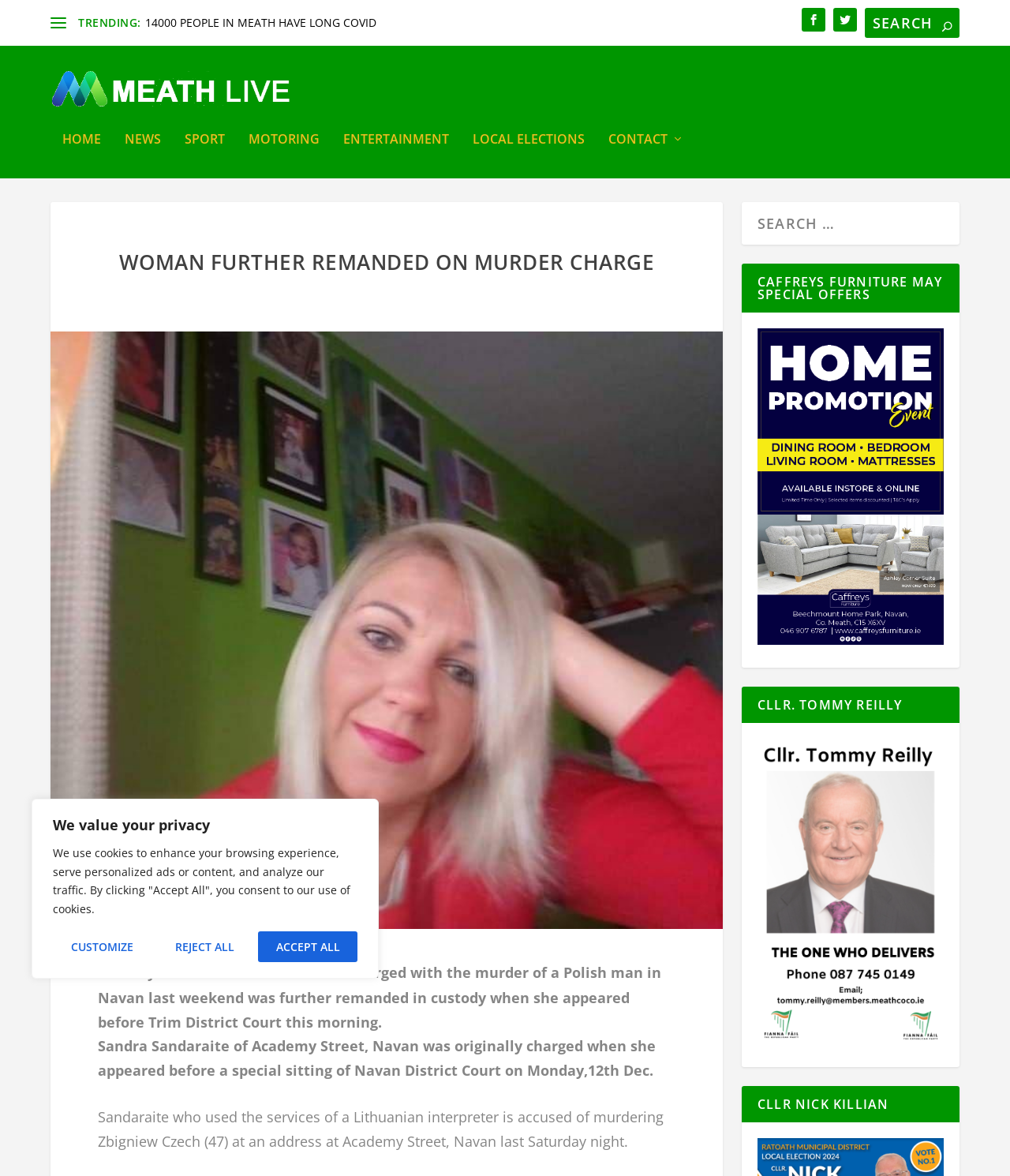What is the nationality of the man who was murdered?
Look at the image and respond with a single word or a short phrase.

Polish